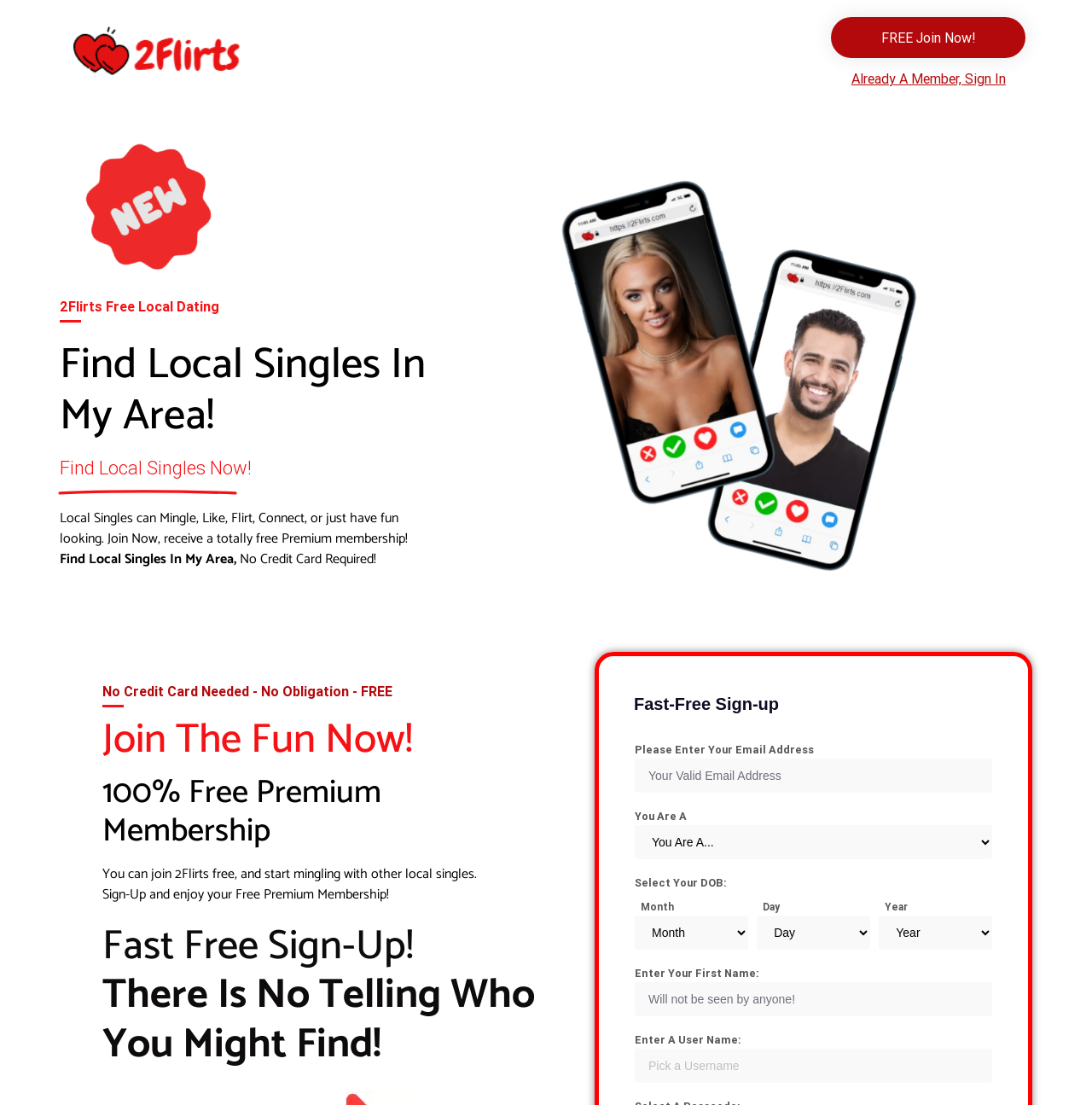What is the call-to-action on the webpage?
Using the information from the image, provide a comprehensive answer to the question.

The call-to-action on the webpage is to 'Join Now', as indicated by the link element with the text 'FREE Join Now!' and the heading 'Join The Fun Now!'.